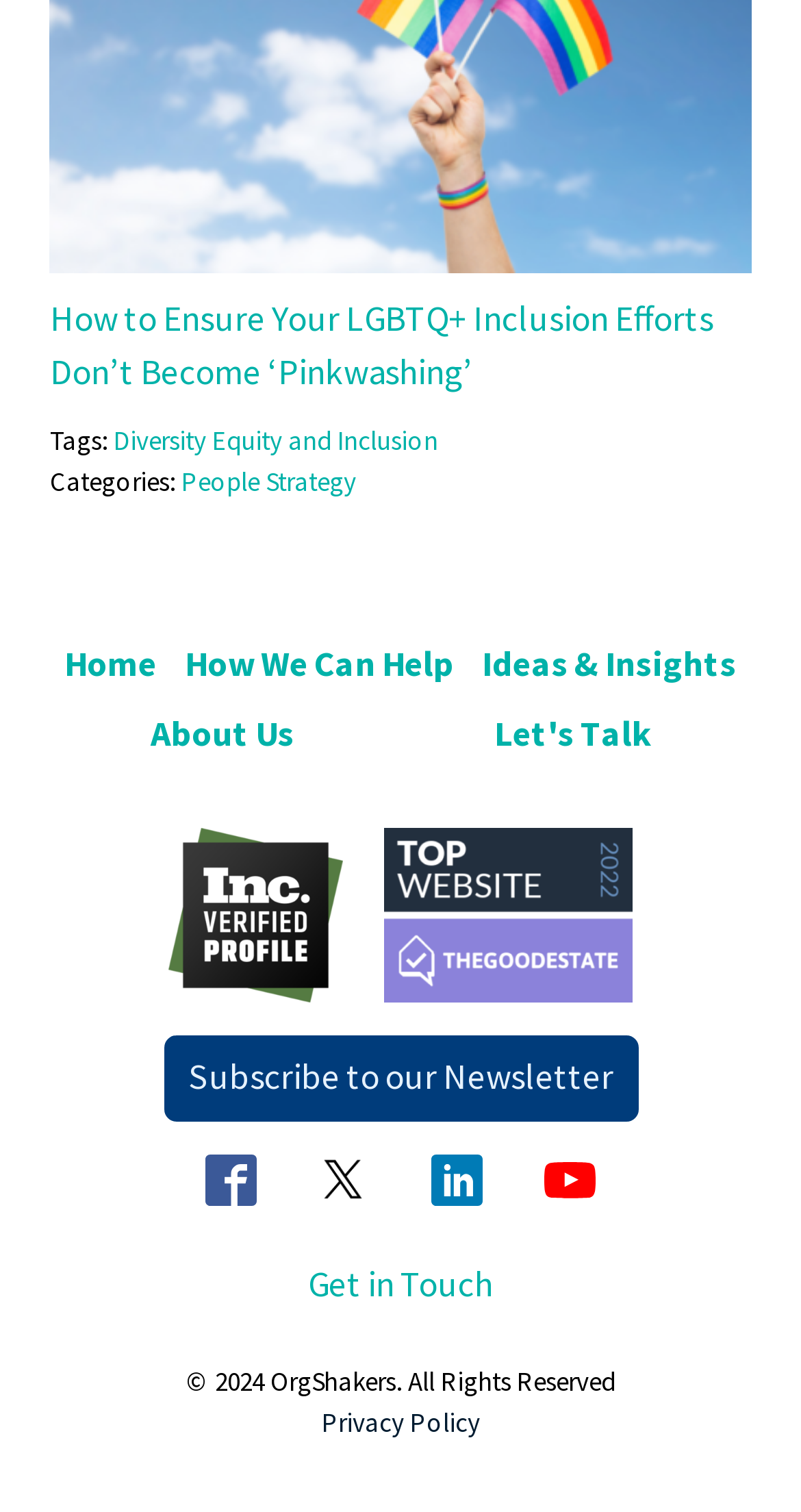Please identify the bounding box coordinates for the region that you need to click to follow this instruction: "Get in touch with the organization".

[0.063, 0.833, 0.937, 0.868]